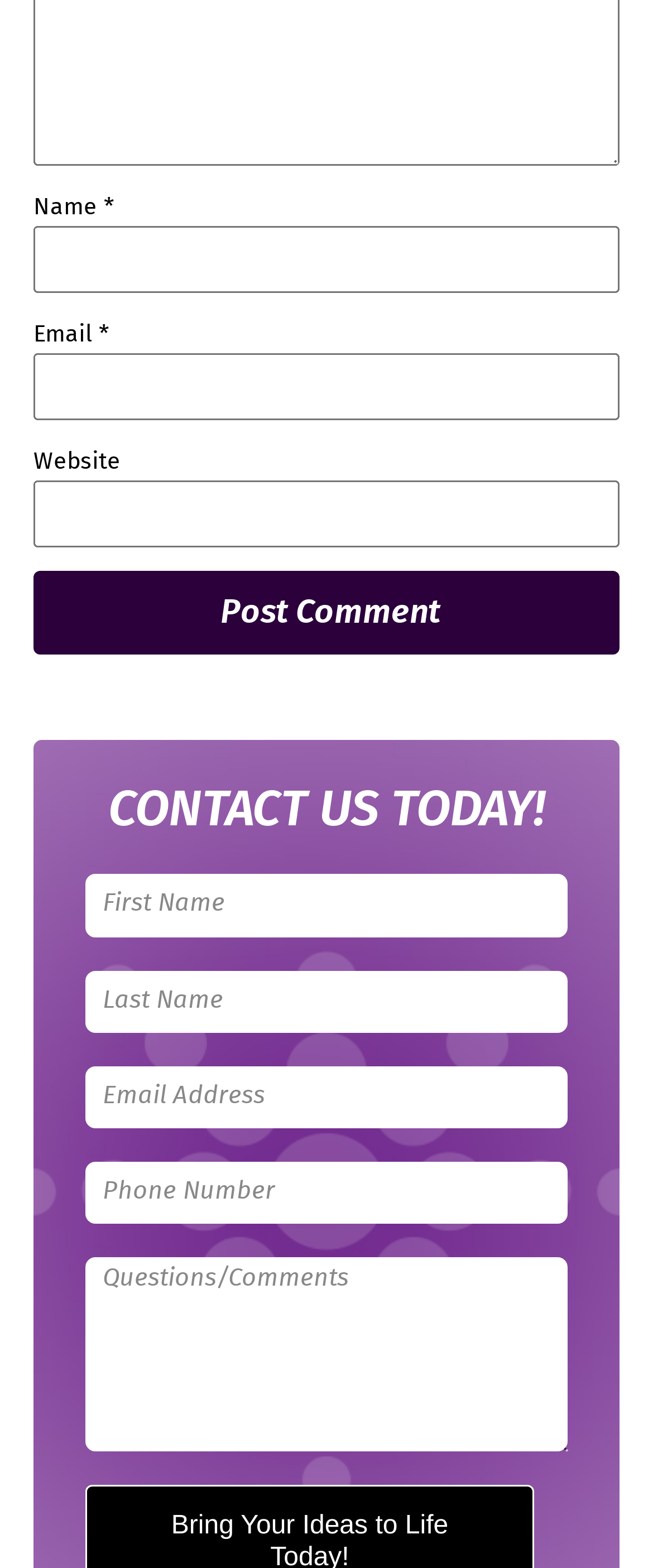Please provide a detailed answer to the question below based on the screenshot: 
Is the 'Email' field required?

The 'Email' textbox has a 'required' attribute set to 'True', indicating that the user must fill in their email address in order to submit the form.